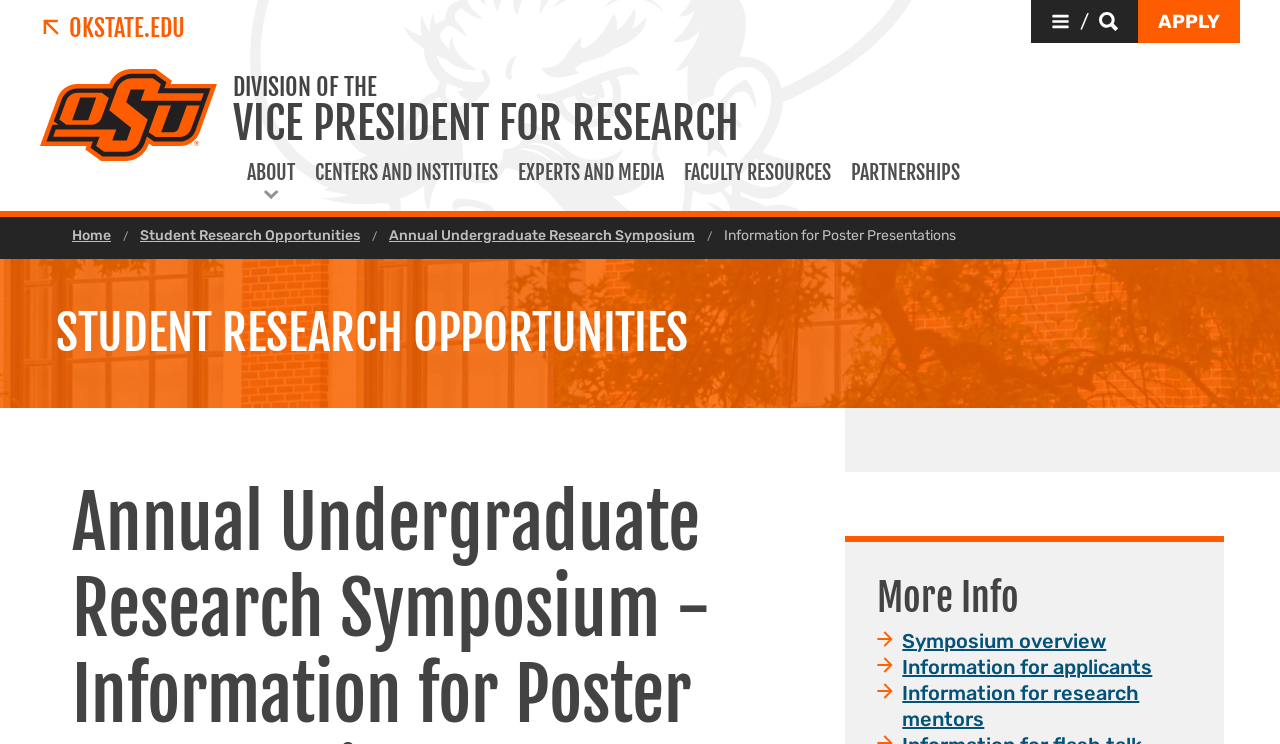What are the search options on the webpage?
Kindly offer a comprehensive and detailed response to the question.

I found these search options by looking at the radio buttons under the 'Search' group element, which allows users to choose between searching this site or all of Oklahoma State University.